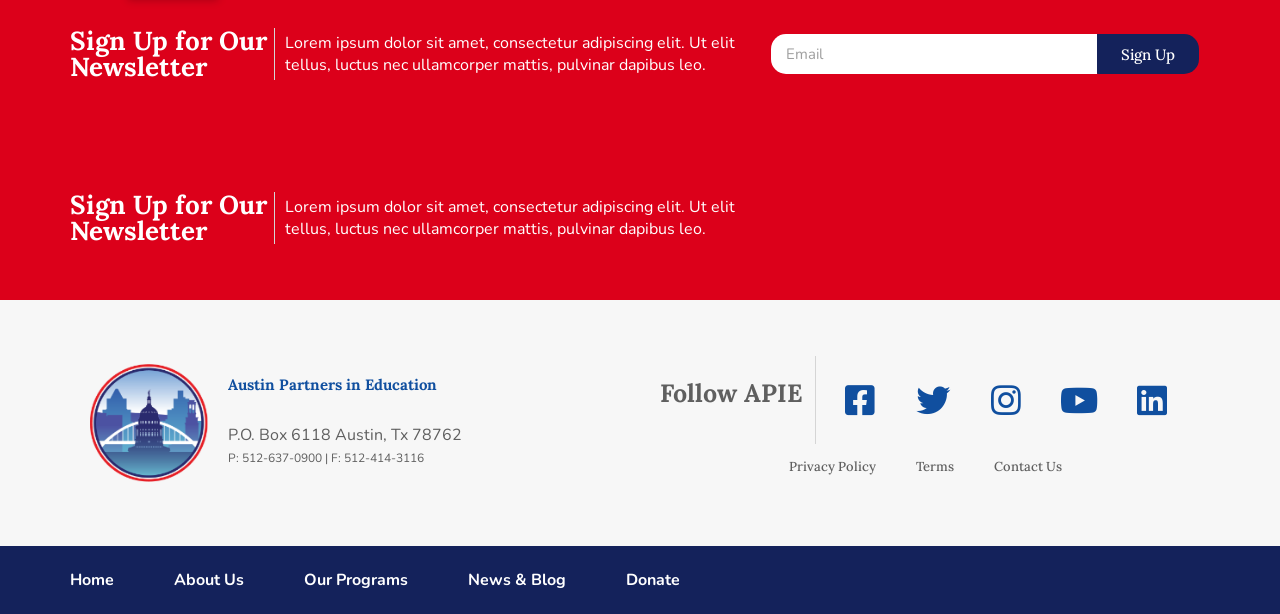How many social media links are available?
Please elaborate on the answer to the question with detailed information.

There are five social media links available, including Facebook, Twitter, Instagram, Youtube, and Linkedin, which can be used to follow Austin Partners in Education.